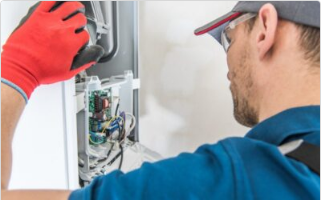Respond with a single word or phrase to the following question:
What is the likely topic associated with this image?

HVAC services